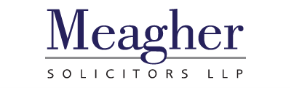Provide a one-word or brief phrase answer to the question:
What type of firm is Meagher Solicitors LLP?

Law firm